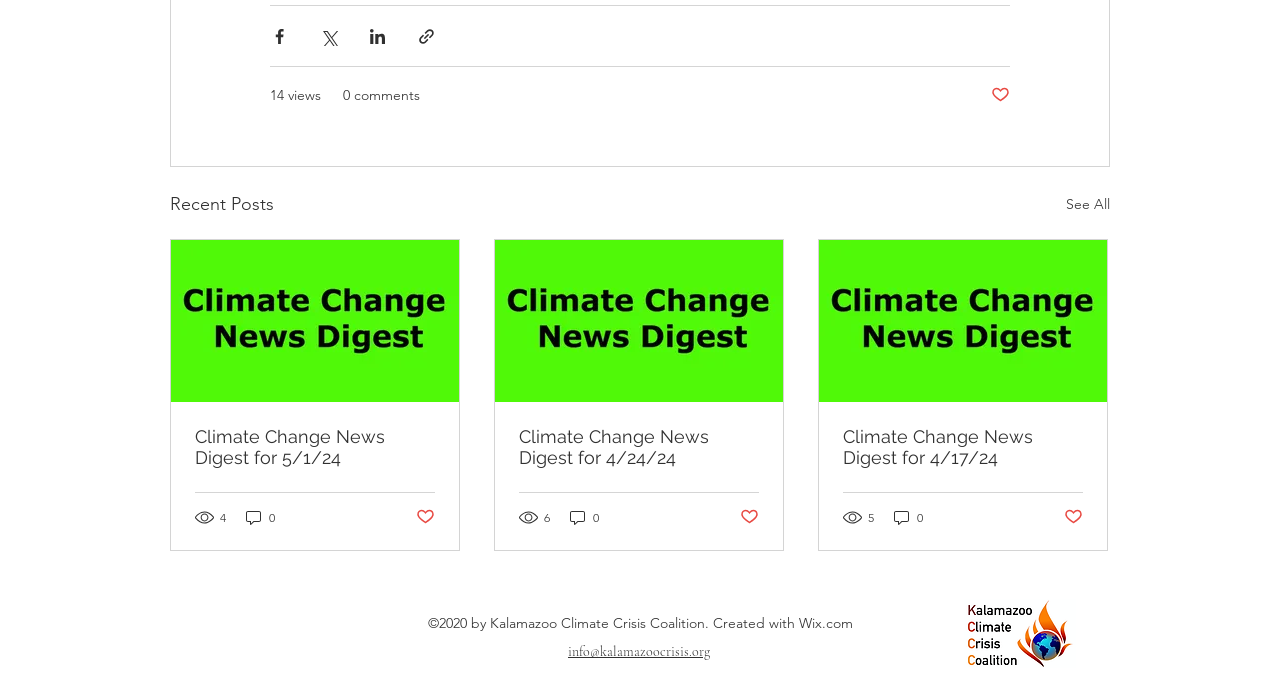Utilize the details in the image to give a detailed response to the question: What is the title of the first article?

I looked at the article section and found the first article's title, which is 'Climate Change News Digest for 5/1/24'.